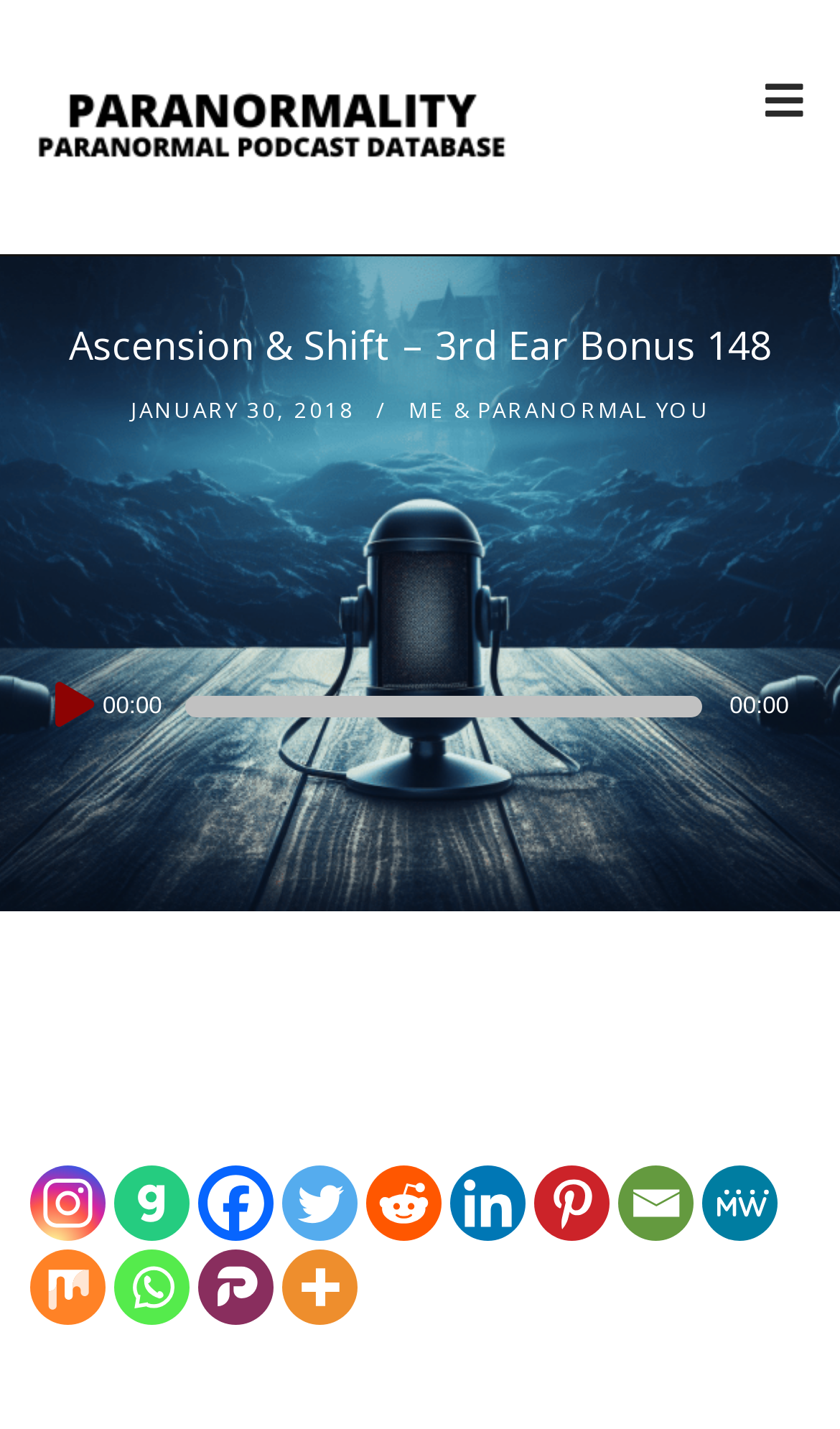Given the description: "Me & Paranormal You", determine the bounding box coordinates of the UI element. The coordinates should be formatted as four float numbers between 0 and 1, [left, top, right, bottom].

[0.486, 0.275, 0.845, 0.296]